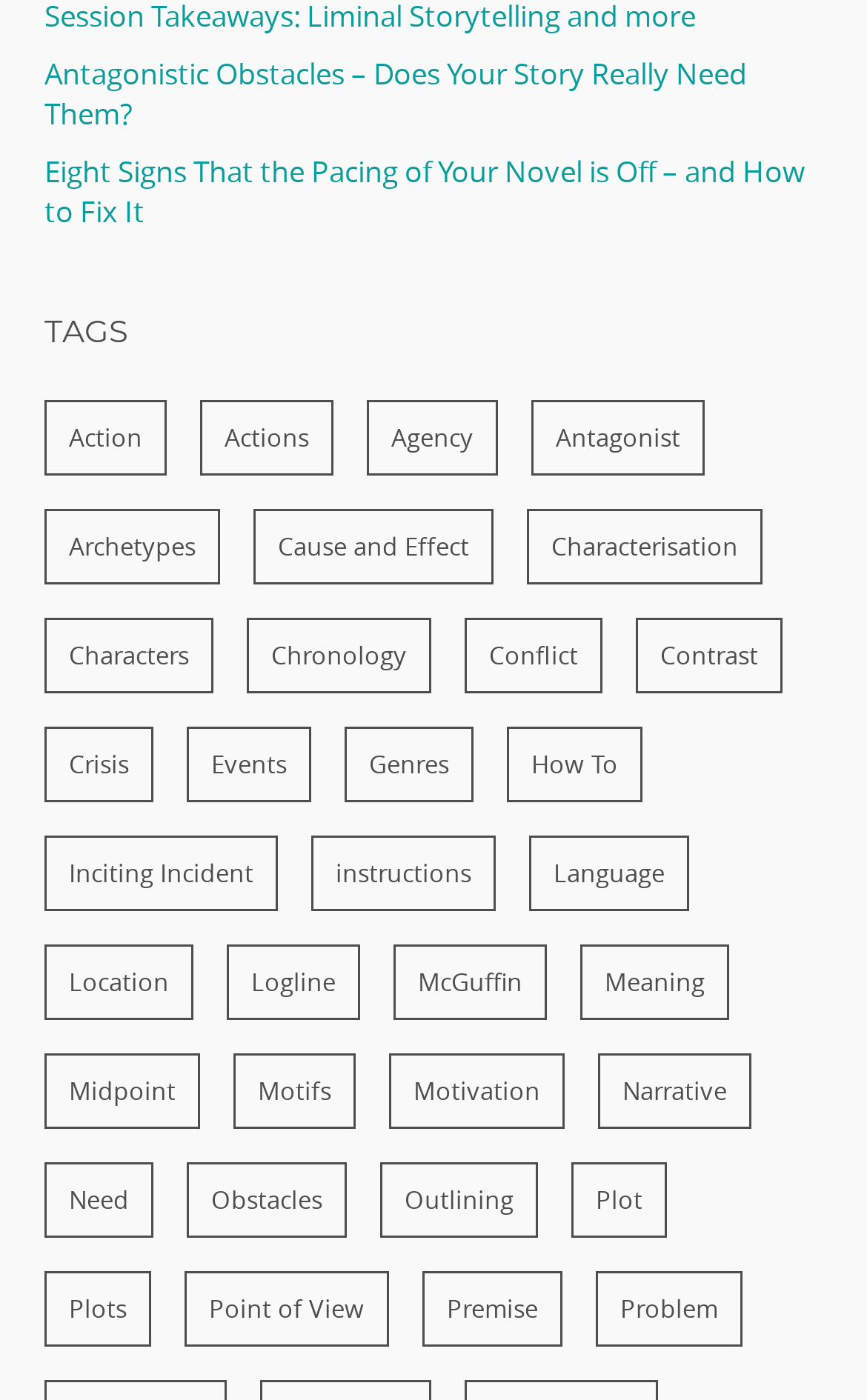Is there a tag related to 'Plot' on this webpage?
Please provide a comprehensive answer based on the visual information in the image.

I searched for the word 'Plot' among the tags and found that there is a tag called 'Plot' with 36 items, as well as another tag called 'Plots' with 7 items.